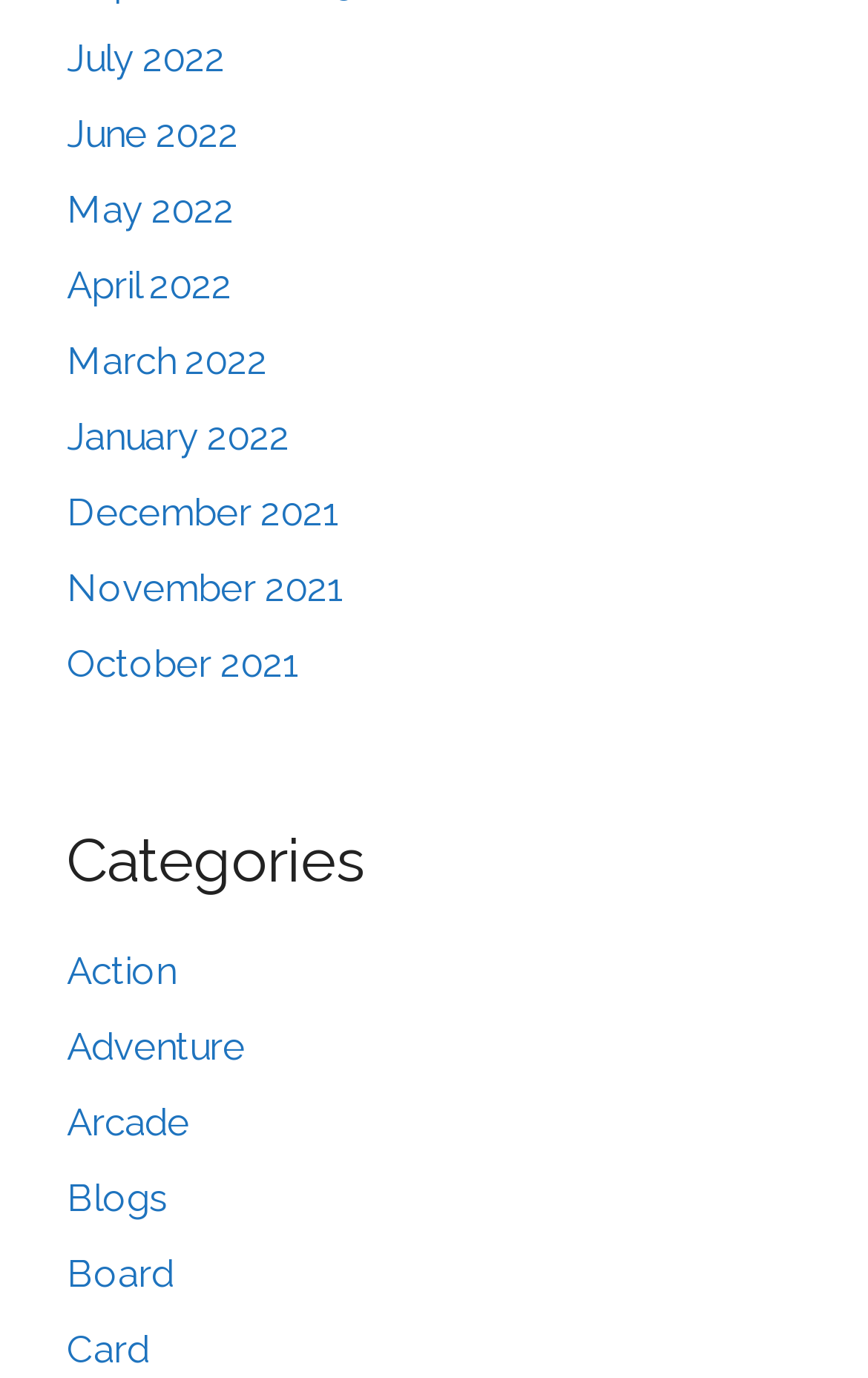Provide a brief response in the form of a single word or phrase:
Are the months listed in chronological order?

No